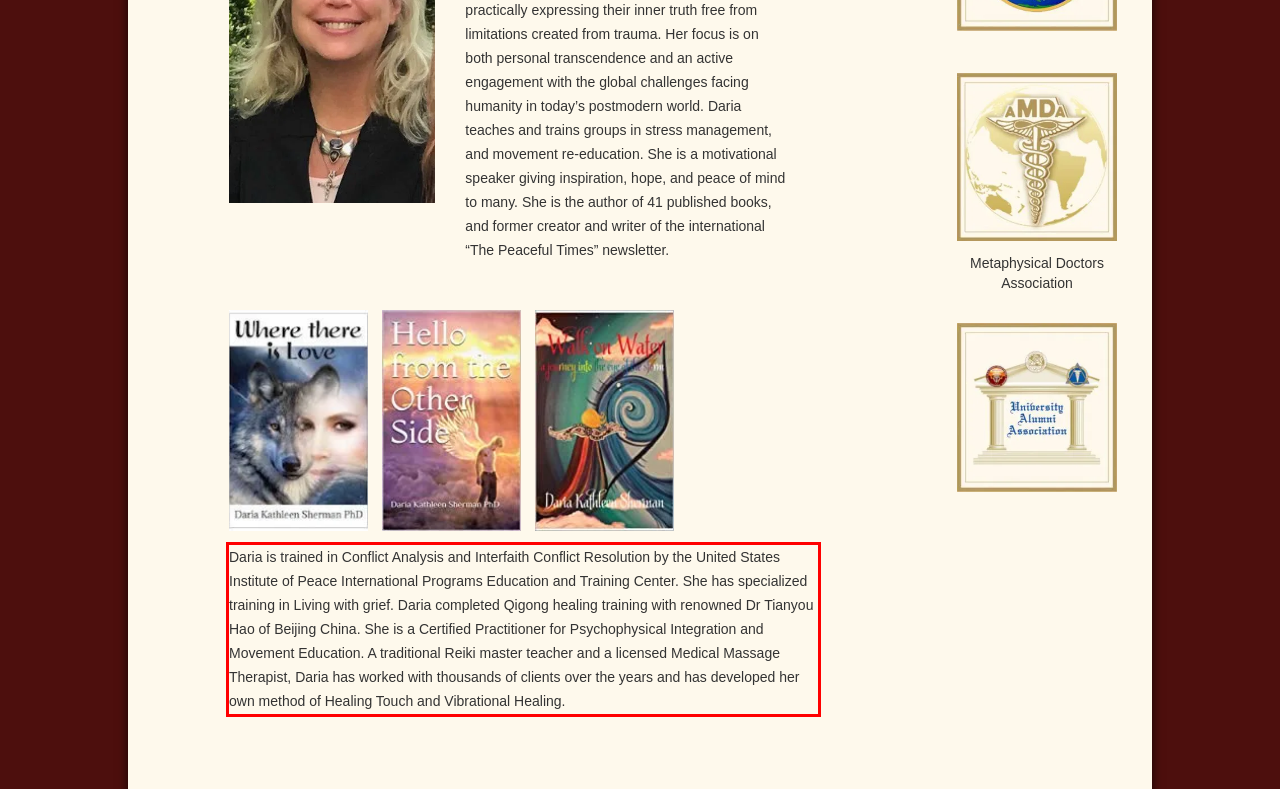Using the provided screenshot, read and generate the text content within the red-bordered area.

Daria is trained in Conflict Analysis and Interfaith Conflict Resolution by the United States Institute of Peace International Programs Education and Training Center. She has specialized training in Living with grief. Daria completed Qigong healing training with renowned Dr Tianyou Hao of Beijing China. She is a Certified Practitioner for Psychophysical Integration and Movement Education. A traditional Reiki master teacher and a licensed Medical Massage Therapist, Daria has worked with thousands of clients over the years and has developed her own method of Healing Touch and Vibrational Healing.